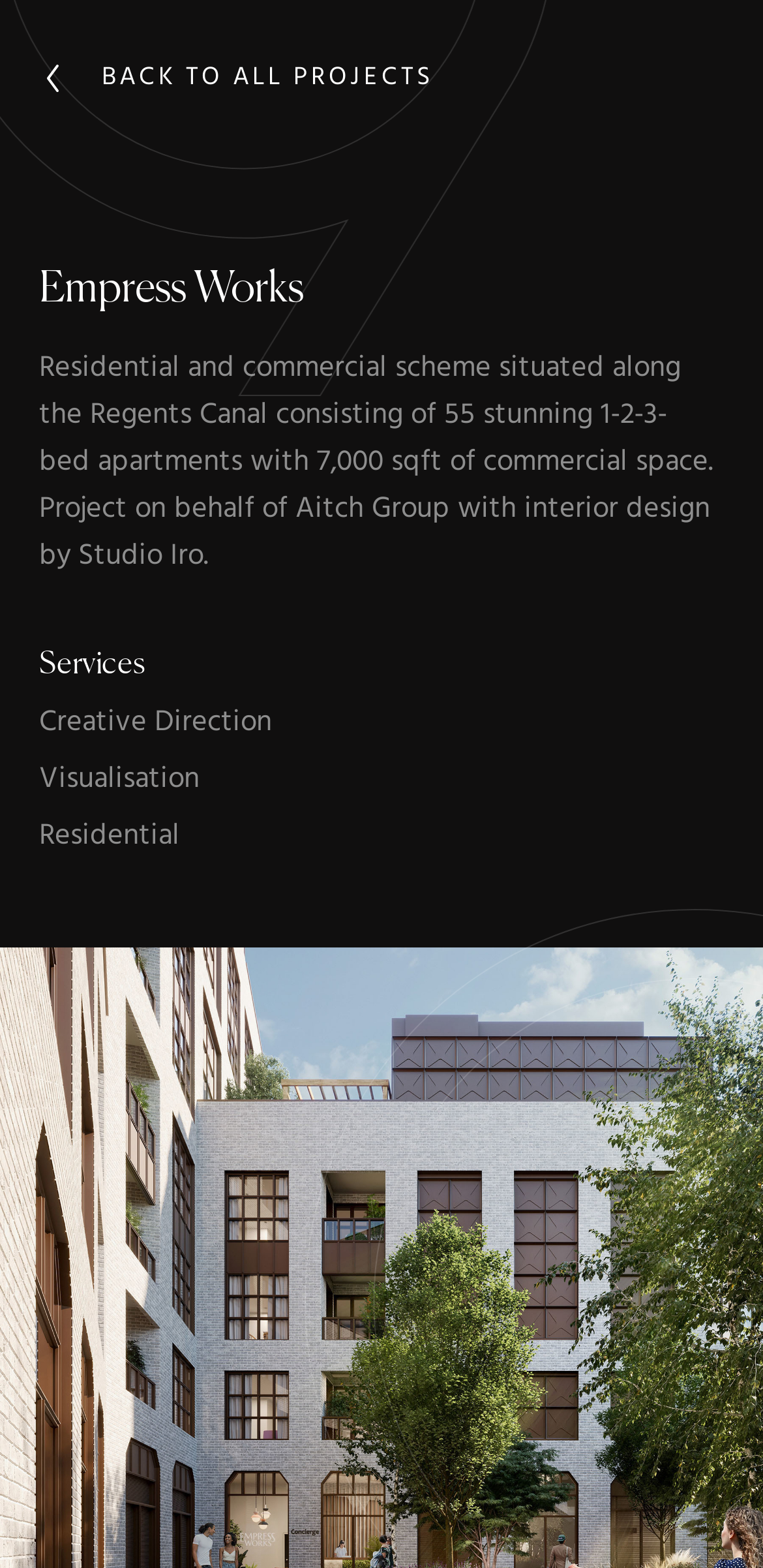What is the type of space mentioned in the project description?
Please answer using one word or phrase, based on the screenshot.

commercial